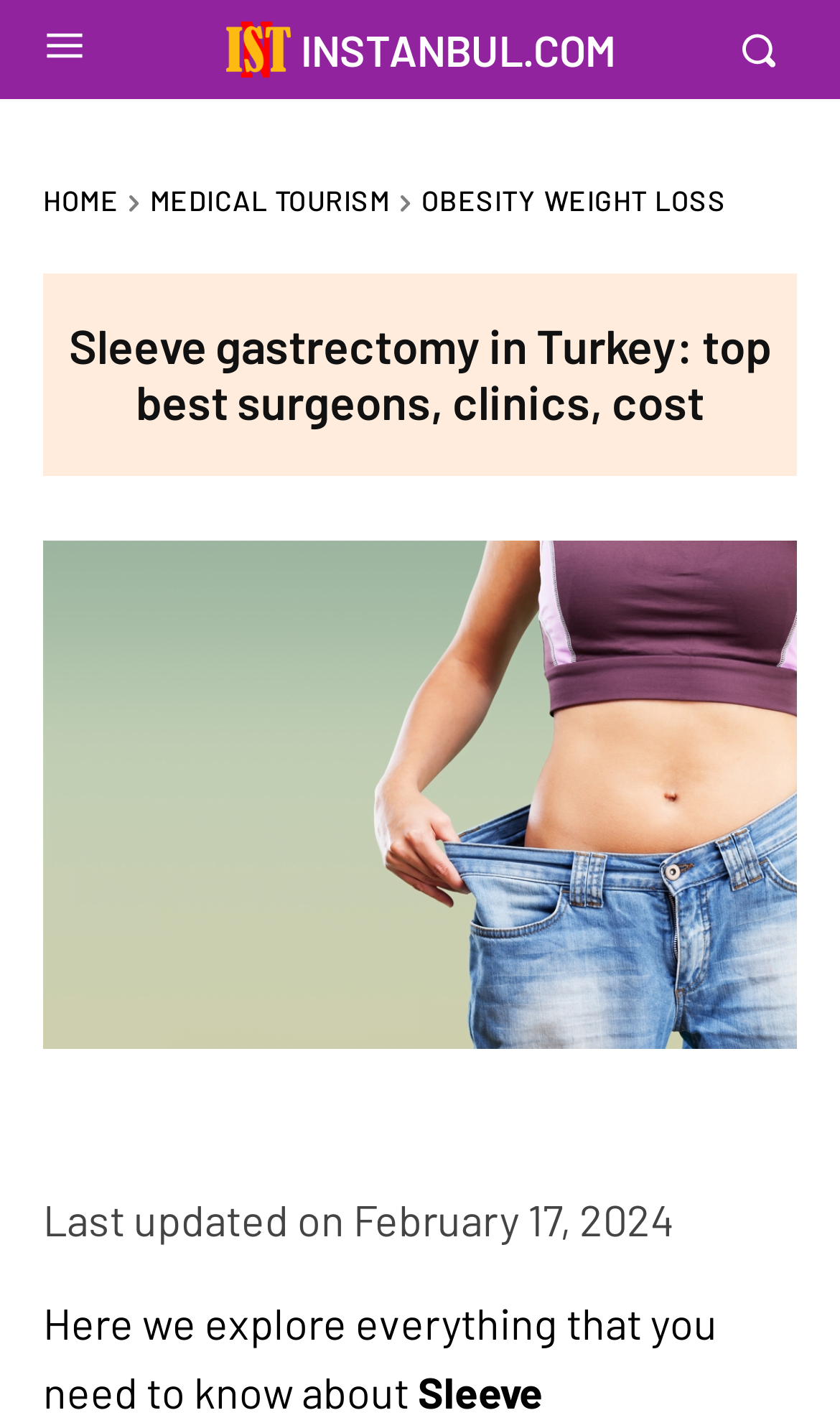What is the logo of the website?
Please elaborate on the answer to the question with detailed information.

The logo of the website is INSTANBUL.COM, which is an image located at the top left corner of the webpage, with a bounding box of [0.268, 0.015, 0.345, 0.055].